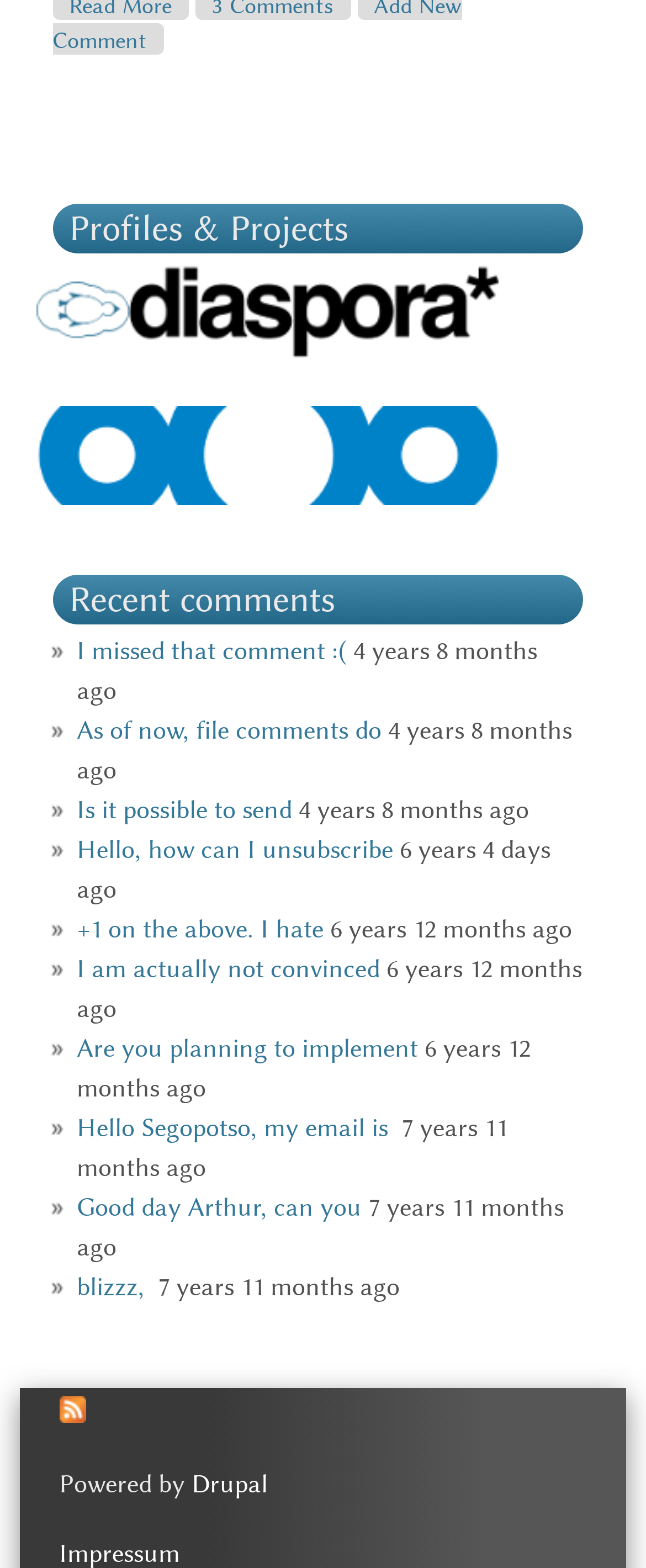Determine the bounding box coordinates of the UI element described below. Use the format (top-left x, top-left y, bottom-right x, bottom-right y) with floating point numbers between 0 and 1: alt="Follow me on Diaspora"

[0.056, 0.214, 0.774, 0.233]